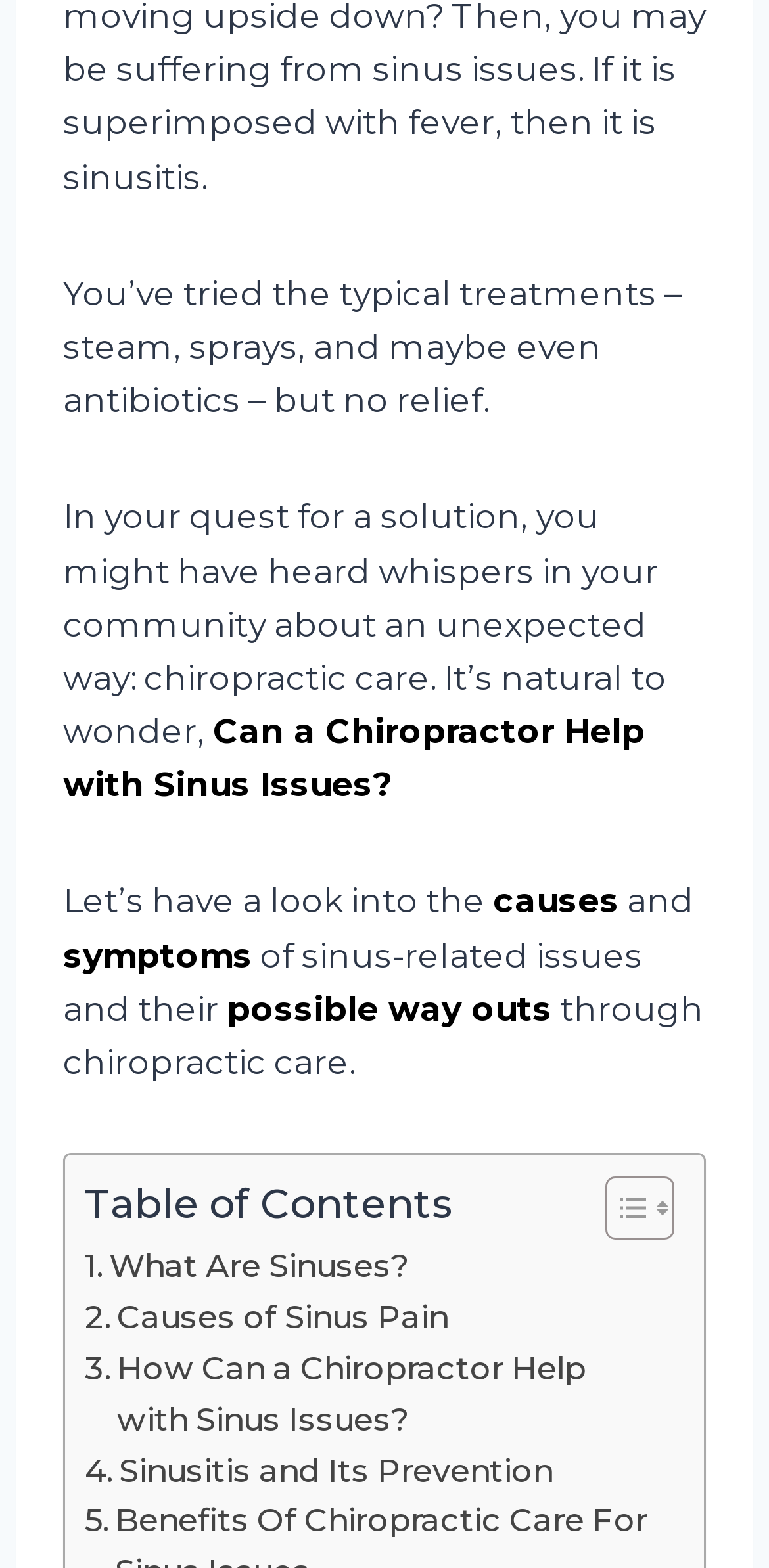How many sections are listed in the Table of Contents?
Answer the question with as much detail as you can, using the image as a reference.

The Table of Contents lists five sections: 'What Are Sinuses?', 'Causes of Sinus Pain', 'How Can a Chiropractor Help with Sinus Issues?', 'Sinusitis and Its Prevention', and an unlabelled section at the top. This can be determined by counting the number of links in the Table of Contents.